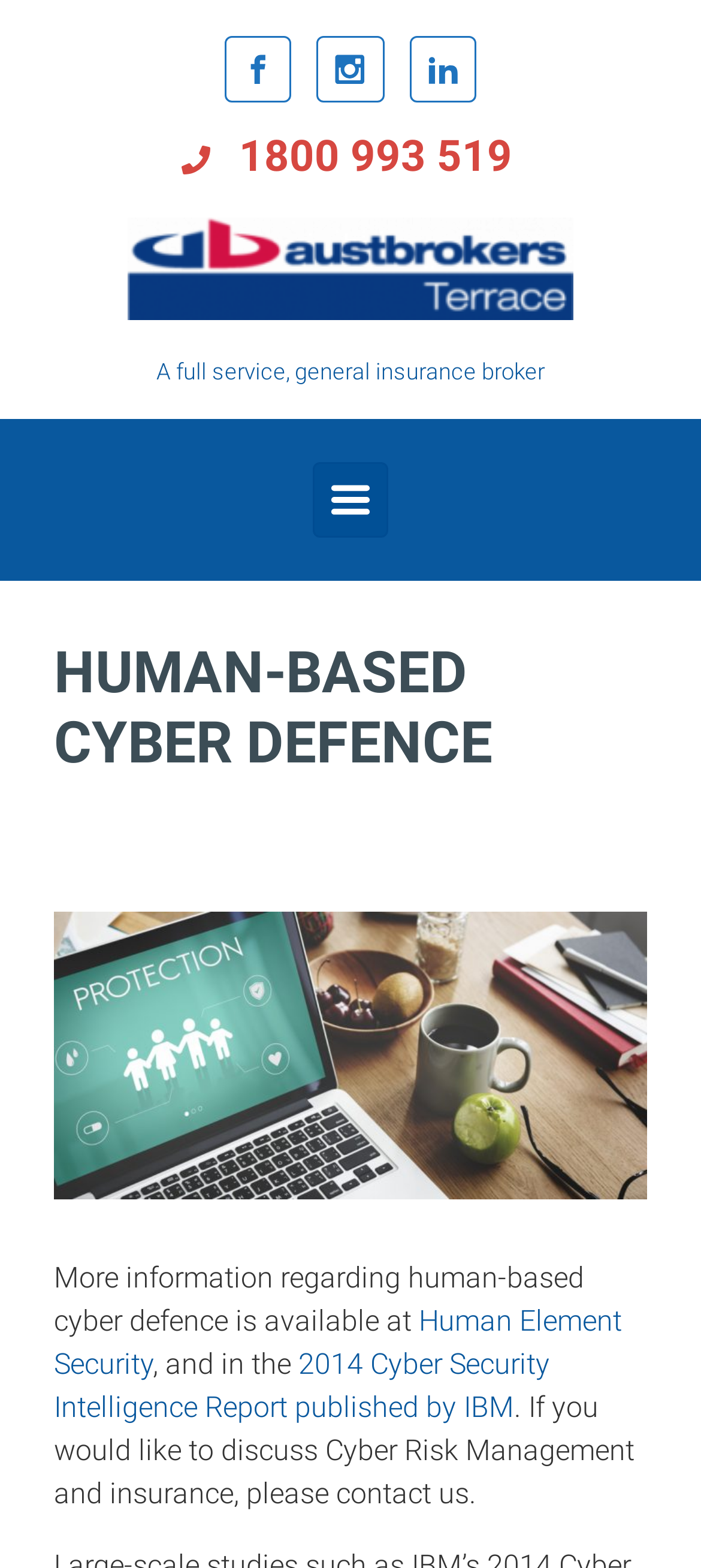Answer the following in one word or a short phrase: 
What is the company name?

Austbrokers Terrace Insurance